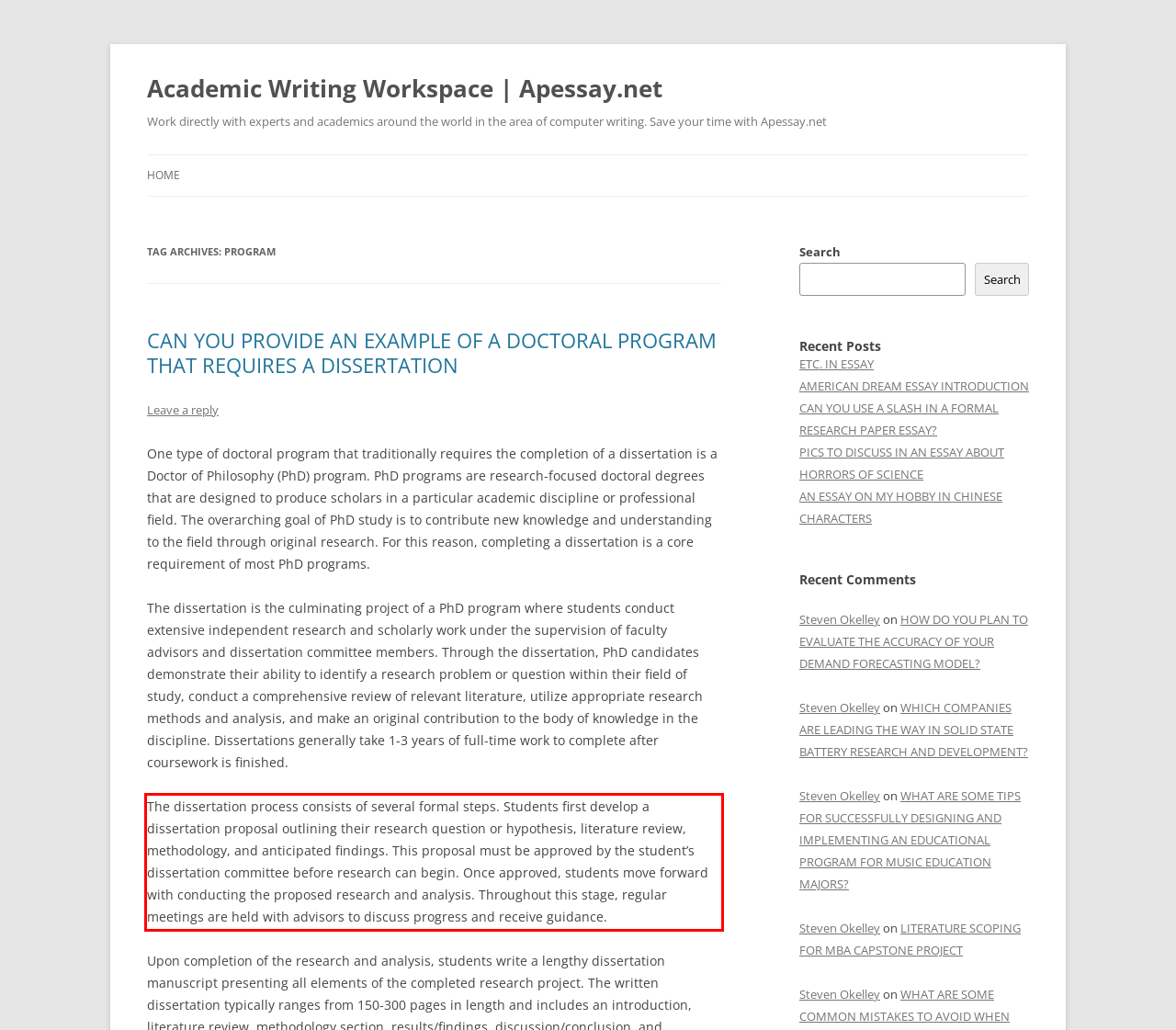In the given screenshot, locate the red bounding box and extract the text content from within it.

The dissertation process consists of several formal steps. Students first develop a dissertation proposal outlining their research question or hypothesis, literature review, methodology, and anticipated findings. This proposal must be approved by the student’s dissertation committee before research can begin. Once approved, students move forward with conducting the proposed research and analysis. Throughout this stage, regular meetings are held with advisors to discuss progress and receive guidance.